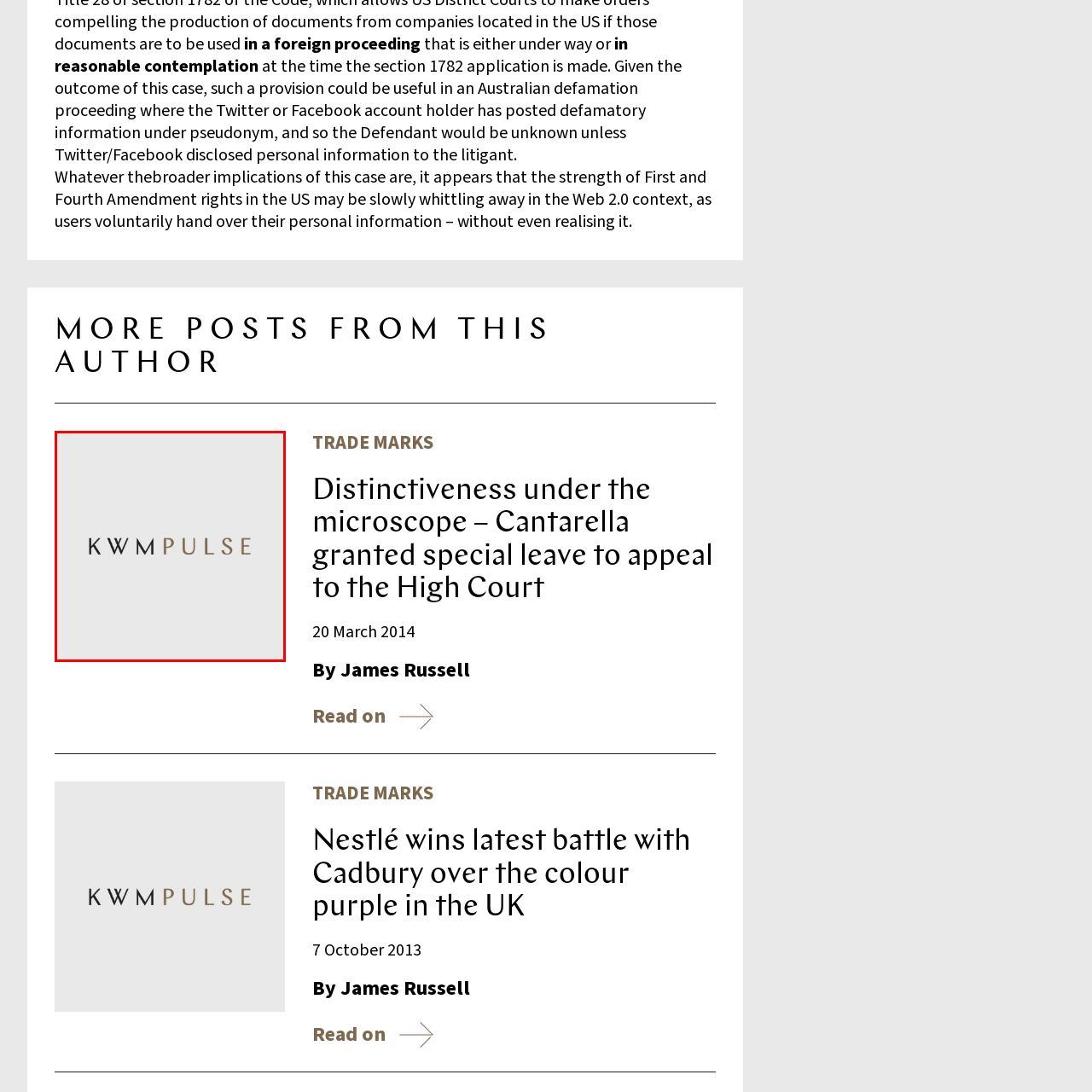Provide an in-depth caption for the picture enclosed by the red frame.

The image features the sleek and modern logo of "KWM PULSE," characterized by a stylish blend of typography. The letters "KWM" are presented in a bold, darker font, emphasizing strength and professionalism, while "PULSE" is rendered in a softer, lighter tone, suggesting innovation and a forward-thinking approach. This logo symbolizes KWM PULSE's dedication to providing insightful commentary and analysis on contemporary legal and business issues, reflecting its commitment to keeping its audience informed and engaged. The overall design conveys a sense of sophistication and relevance in today's dynamic landscape.